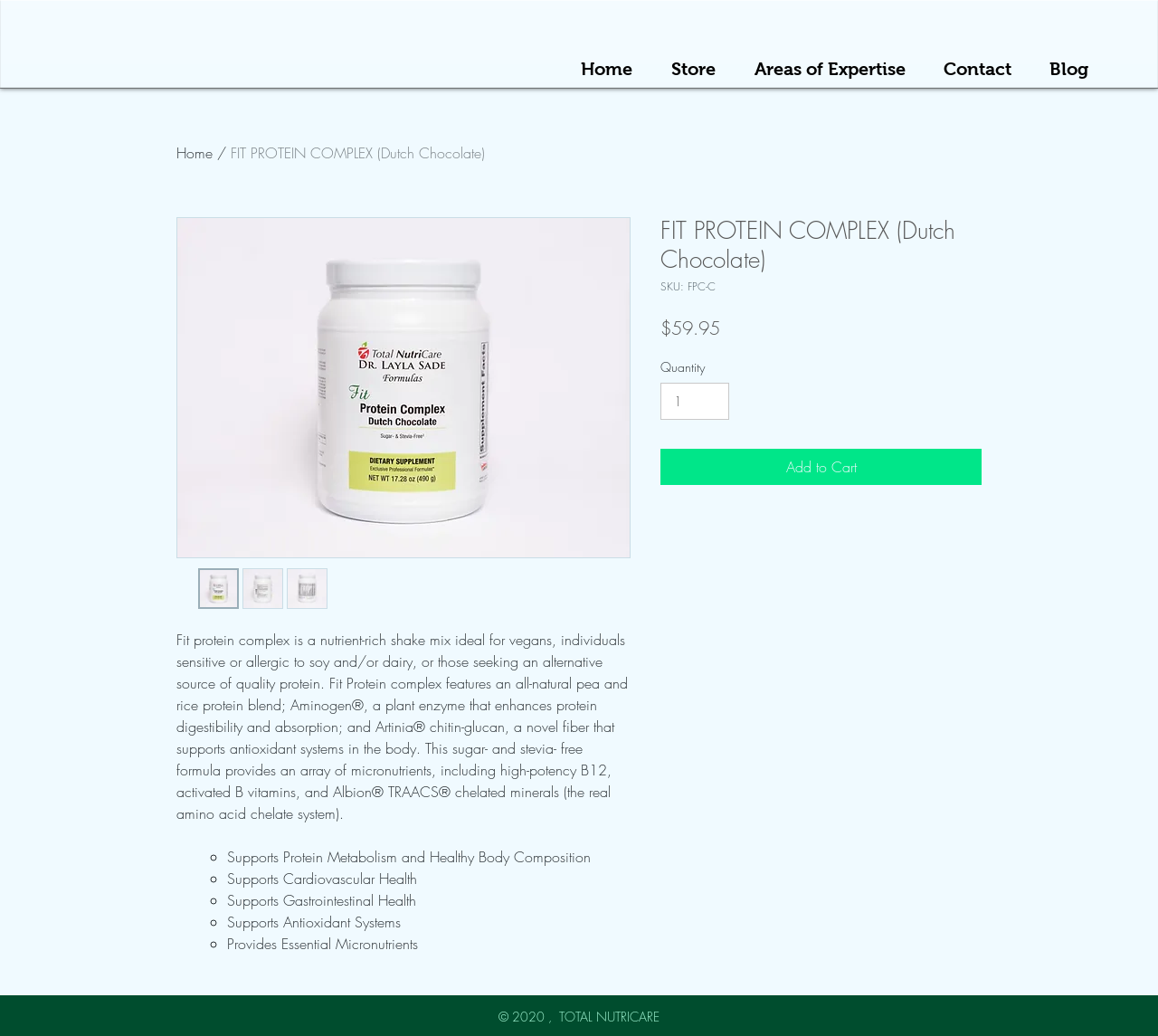How many thumbnails are available for the product?
Analyze the image and deliver a detailed answer to the question.

The number of thumbnails can be found by counting the button elements with the text 'Thumbnail: FIT PROTEIN COMPLEX (Dutch Chocolate)'. There are three such elements, indicating that there are three thumbnails available for the product.